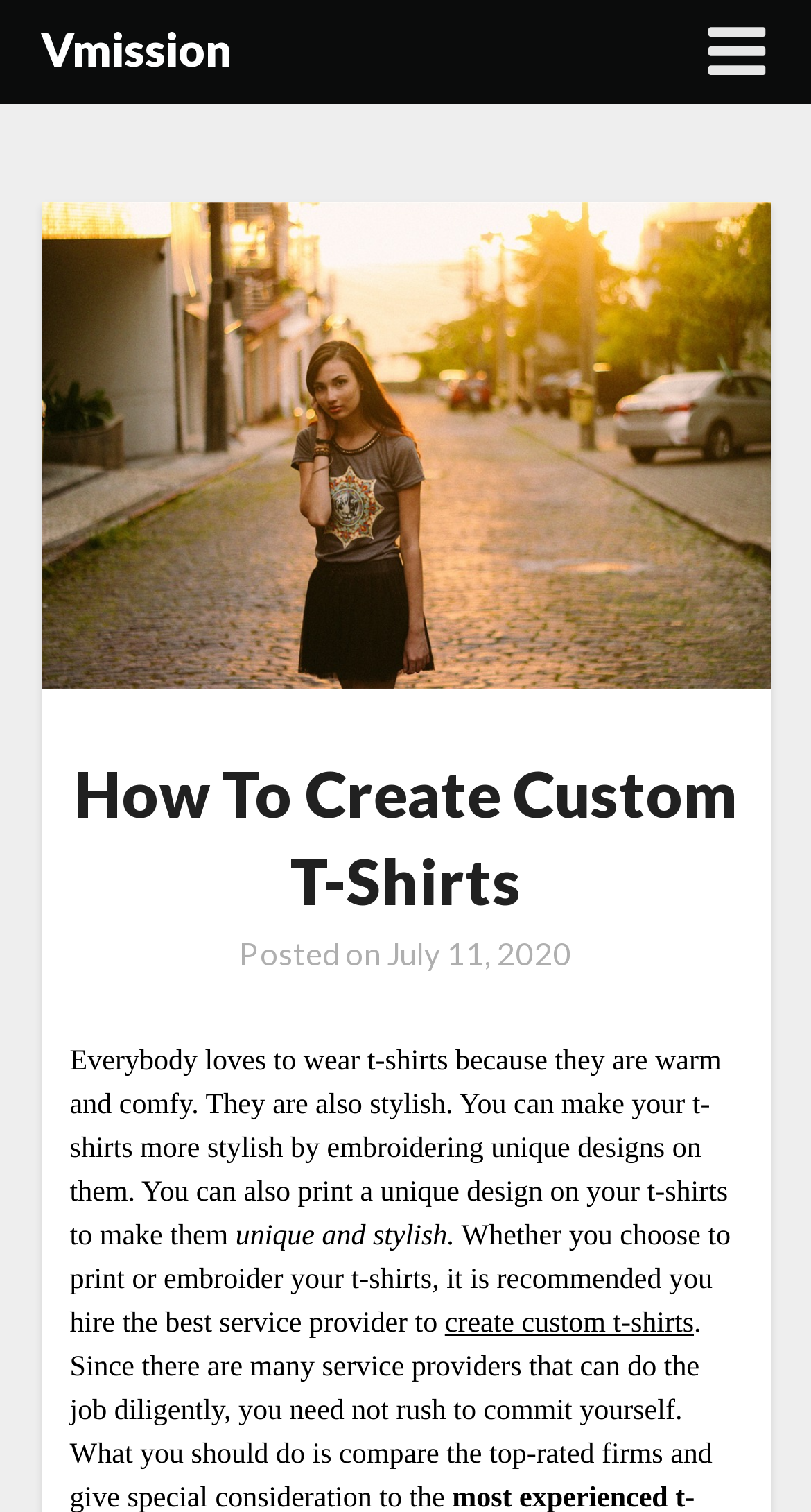What is the purpose of the article?
Utilize the image to construct a detailed and well-explained answer.

The webpage provides information on how to make t-shirts stylish and recommends hiring a service provider, indicating that the purpose of the article is to guide readers on creating custom t-shirts.